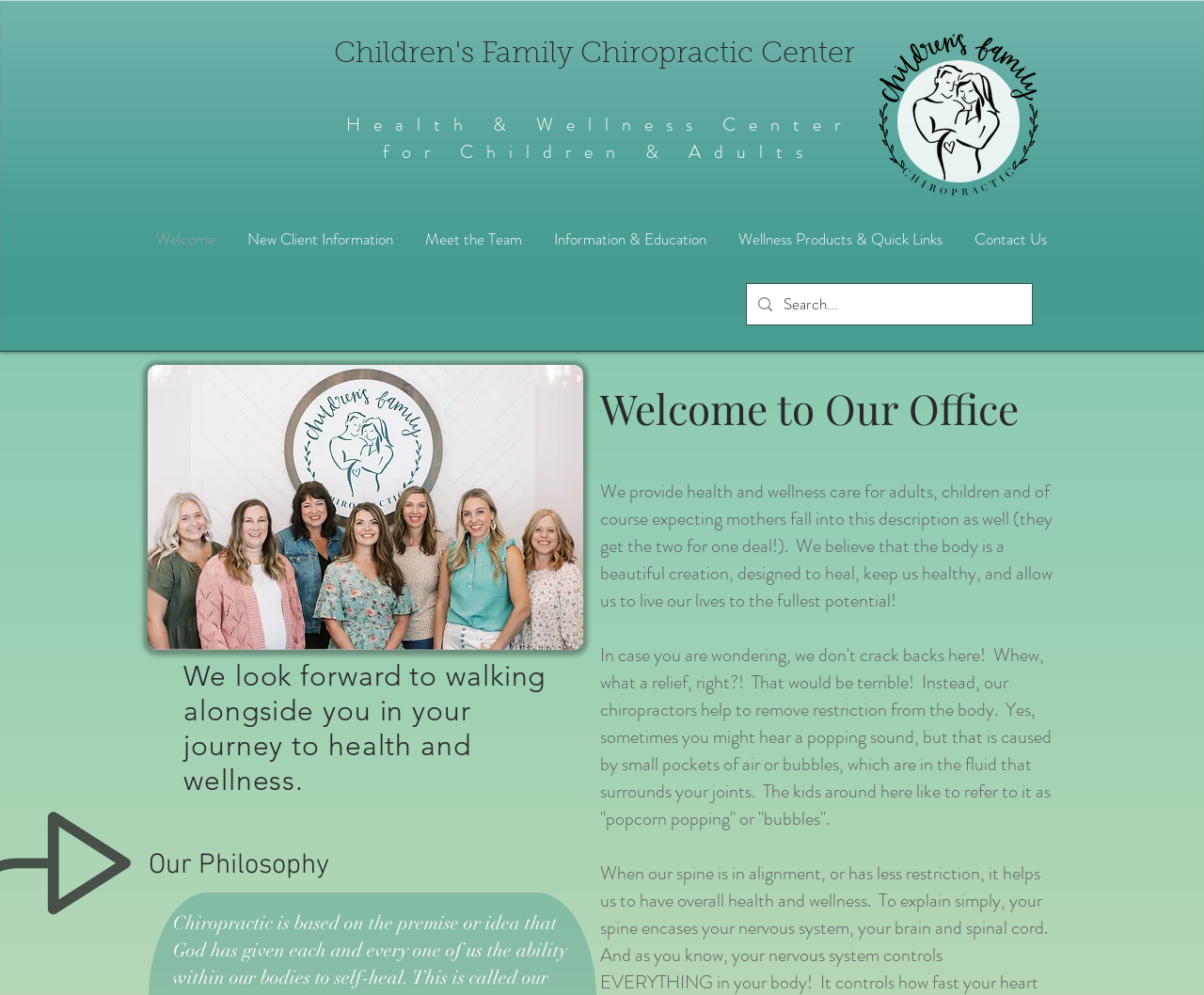Create an elaborate caption for the webpage.

The webpage is about Children's Family Chiropractic, a health and wellness center in Fort Wright, KY. At the top, there is a heading that reads "Children's Family Chiropractic Center" with a link to the same name. Below this, there is a navigation menu with links to various sections of the website, including "Welcome", "New Client Information", "Meet the Team", and more.

To the right of the navigation menu, there is a black logo image. Below the navigation menu, there is a search bar with a magnifying glass icon and a search box where users can input their queries.

The main content of the webpage is divided into sections. The first section has a heading that reads "We look forward to walking alongside you in your journey to health and wellness." Below this, there is an image of a family. The next section has a heading that reads "Our Philosophy" and is followed by a paragraph of text that explains the center's approach to health and wellness.

The following section has a heading that reads "Welcome to Our Office" and is accompanied by a paragraph of text that describes the services provided by the center, including care for adults, children, and expecting mothers. The text also explains the center's approach to chiropractic care, dispelling the myth that they "crack backs" and instead explaining that they help remove restrictions from the body.

Throughout the webpage, there are several headings and paragraphs of text that provide information about the center's services and philosophy. There are also several images, including a logo and a photo of a family. The overall layout is organized and easy to navigate, with clear headings and concise text.